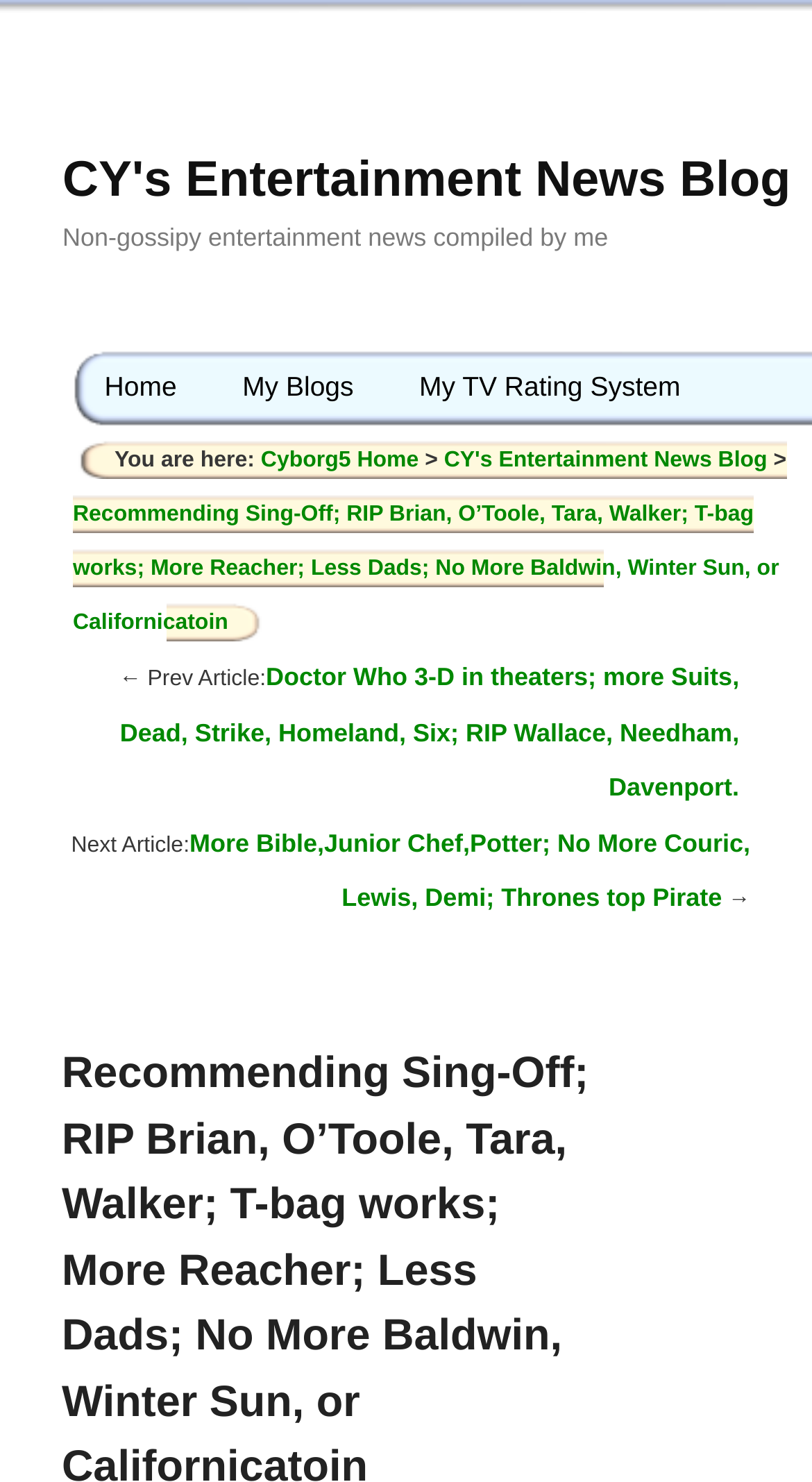Determine the bounding box coordinates of the element's region needed to click to follow the instruction: "read previous article". Provide these coordinates as four float numbers between 0 and 1, formatted as [left, top, right, bottom].

[0.148, 0.447, 0.91, 0.541]